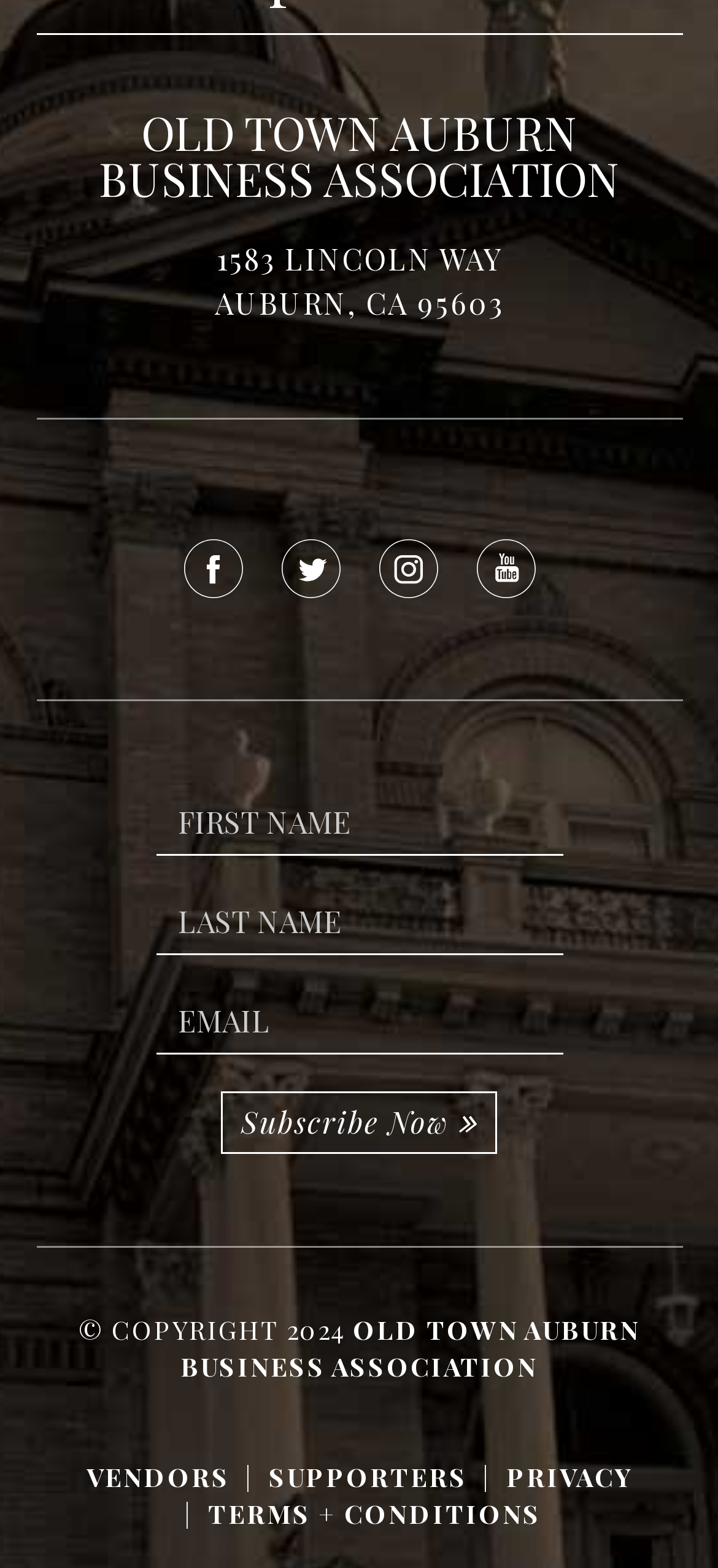Locate the UI element described by Subscribe Now and provide its bounding box coordinates. Use the format (top-left x, top-left y, bottom-right x, bottom-right y) with all values as floating point numbers between 0 and 1.

[0.308, 0.696, 0.692, 0.736]